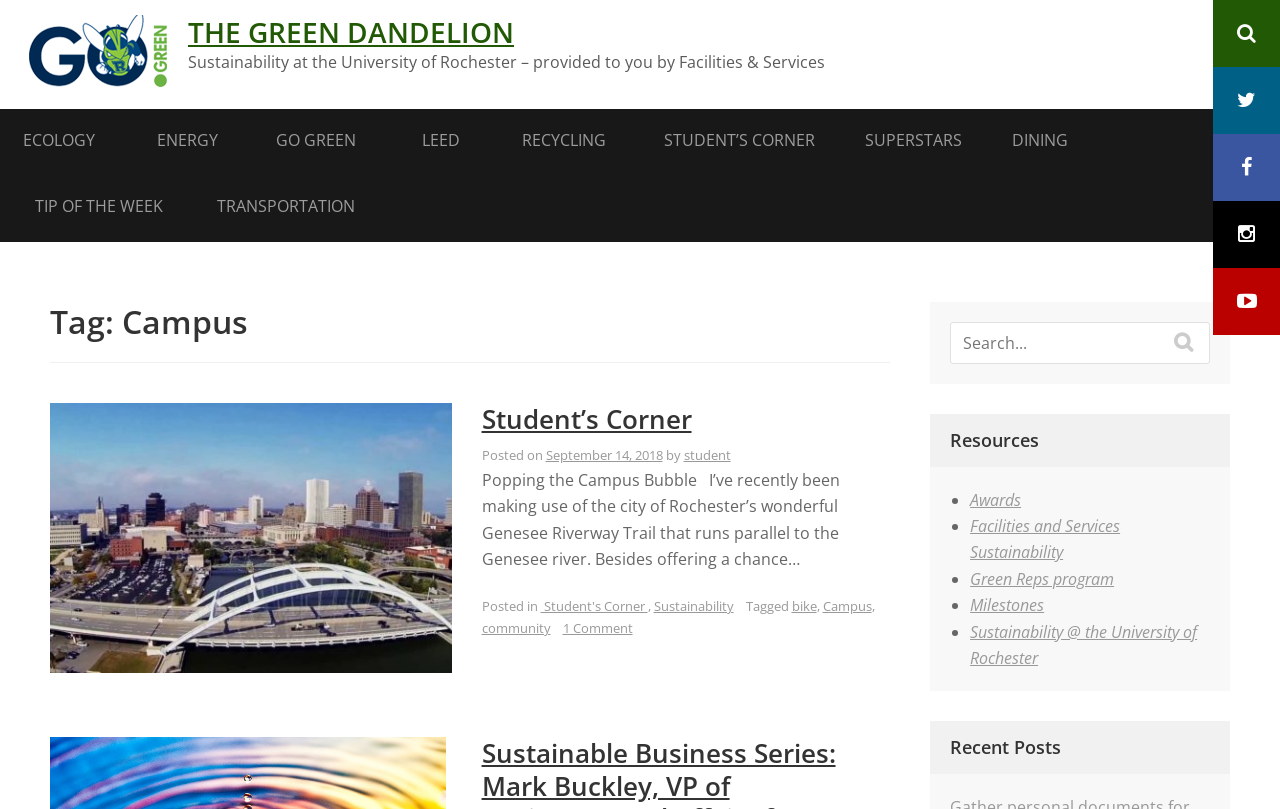With reference to the image, please provide a detailed answer to the following question: What is the topic of the article?

I determined this answer by analyzing the text 'Popping the Campus Bubble I’ve recently been making use of the city of Rochester’s wonderful Genesee Riverway Trail that runs parallel to the Genesee river. Besides offering a chance…' which seems to be discussing sustainability-related topics.